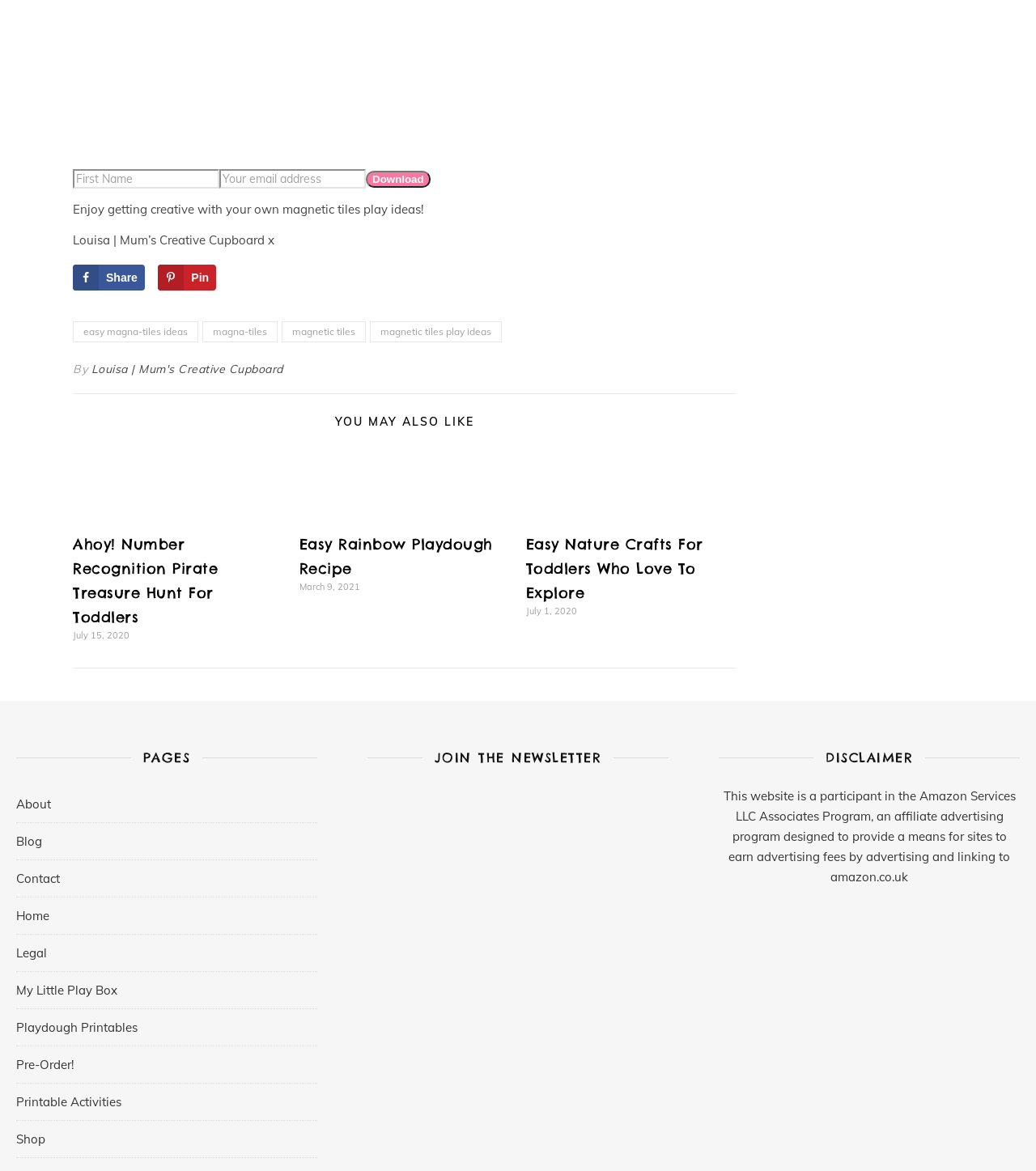Extract the bounding box coordinates of the UI element described: "Louisa | Mum's Creative Cupboard". Provide the coordinates in the format [left, top, right, bottom] with values ranging from 0 to 1.

[0.088, 0.305, 0.273, 0.325]